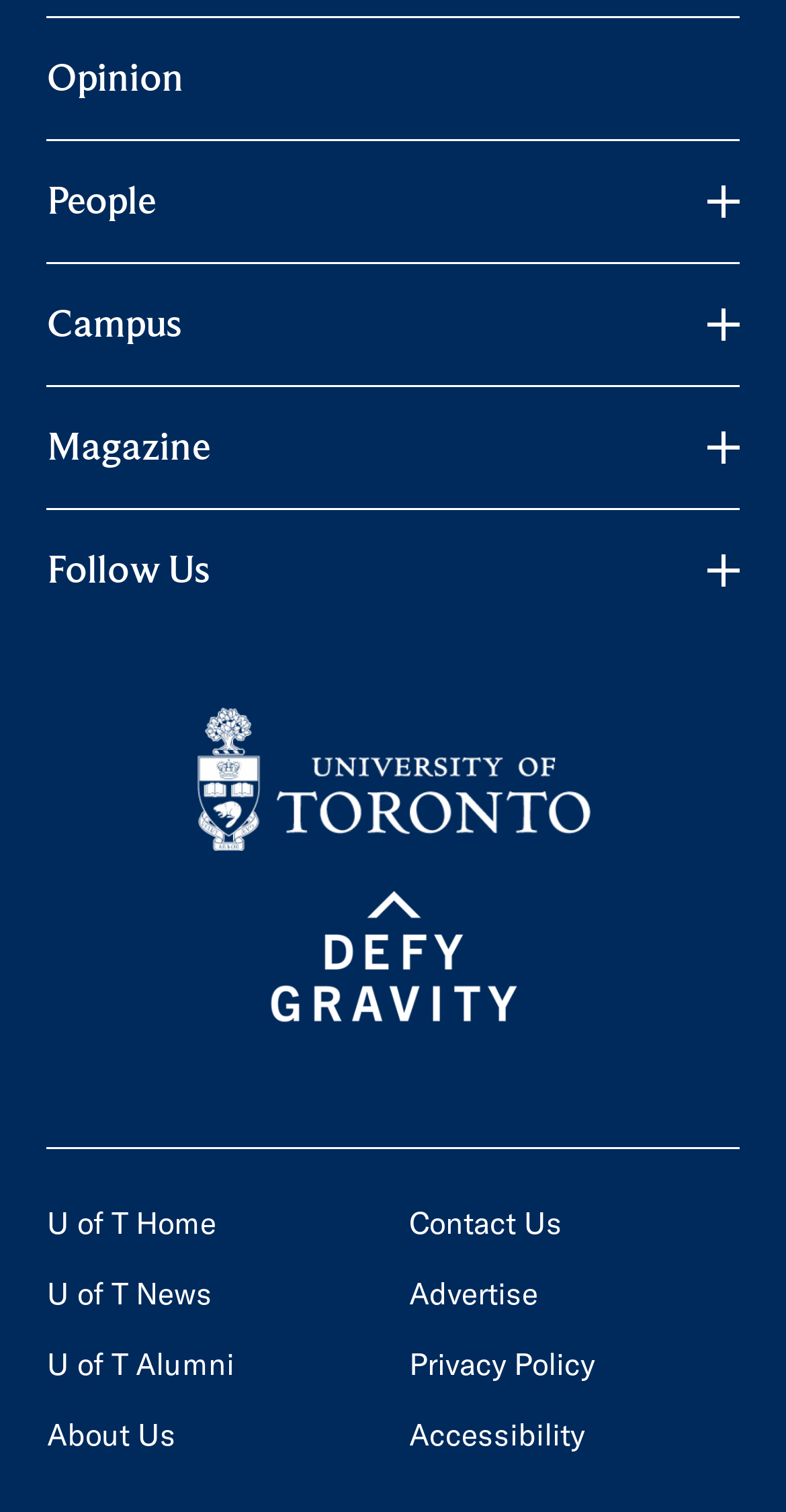How many social media links are there?
Refer to the screenshot and deliver a thorough answer to the question presented.

There are two social media links, 'University of Toronto Logo and Crest' and 'Defy Gravity logo with white coloured font', which are located at the bottom of the webpage.